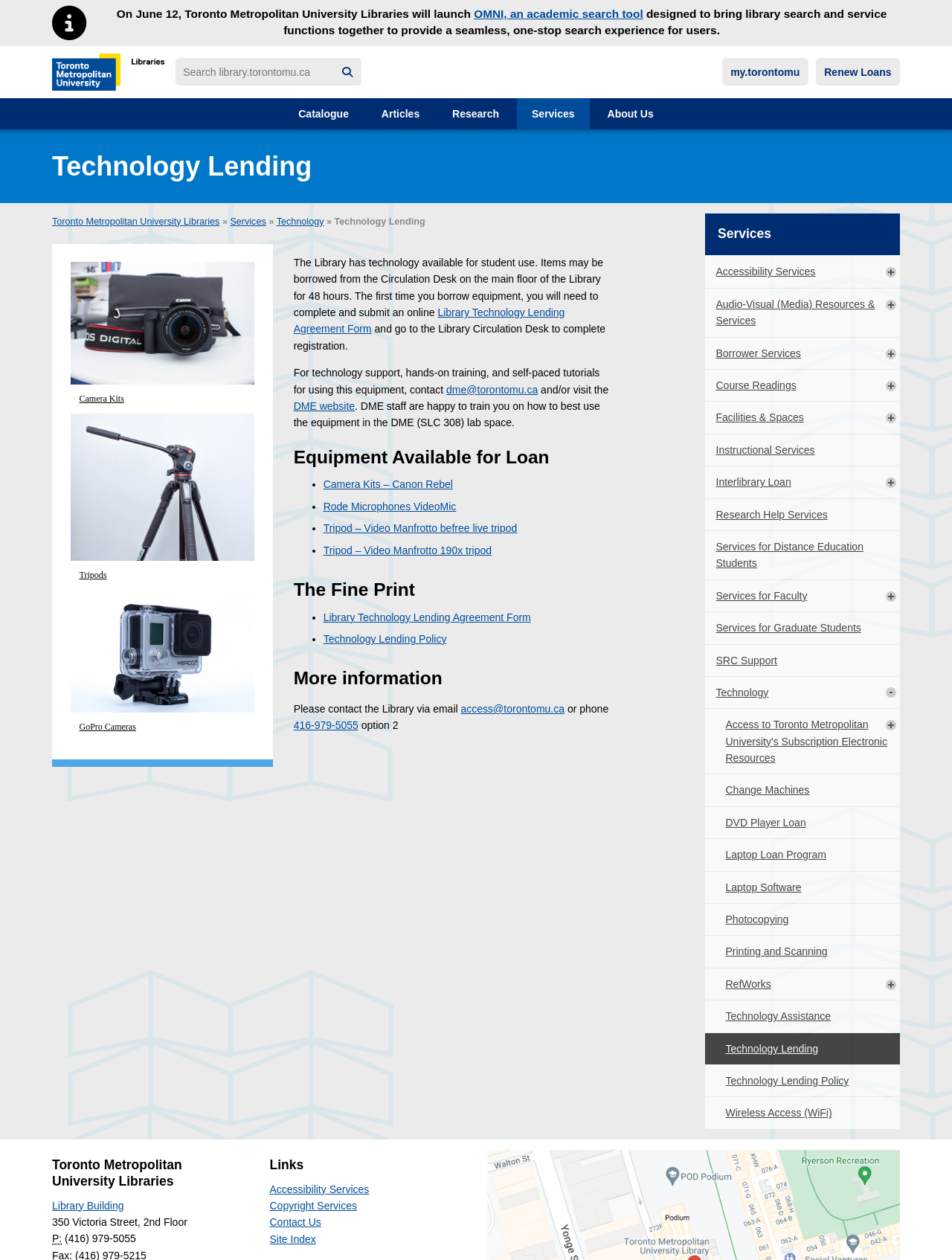Please find the bounding box coordinates for the clickable element needed to perform this instruction: "Borrow Camera Kits".

[0.083, 0.312, 0.13, 0.321]